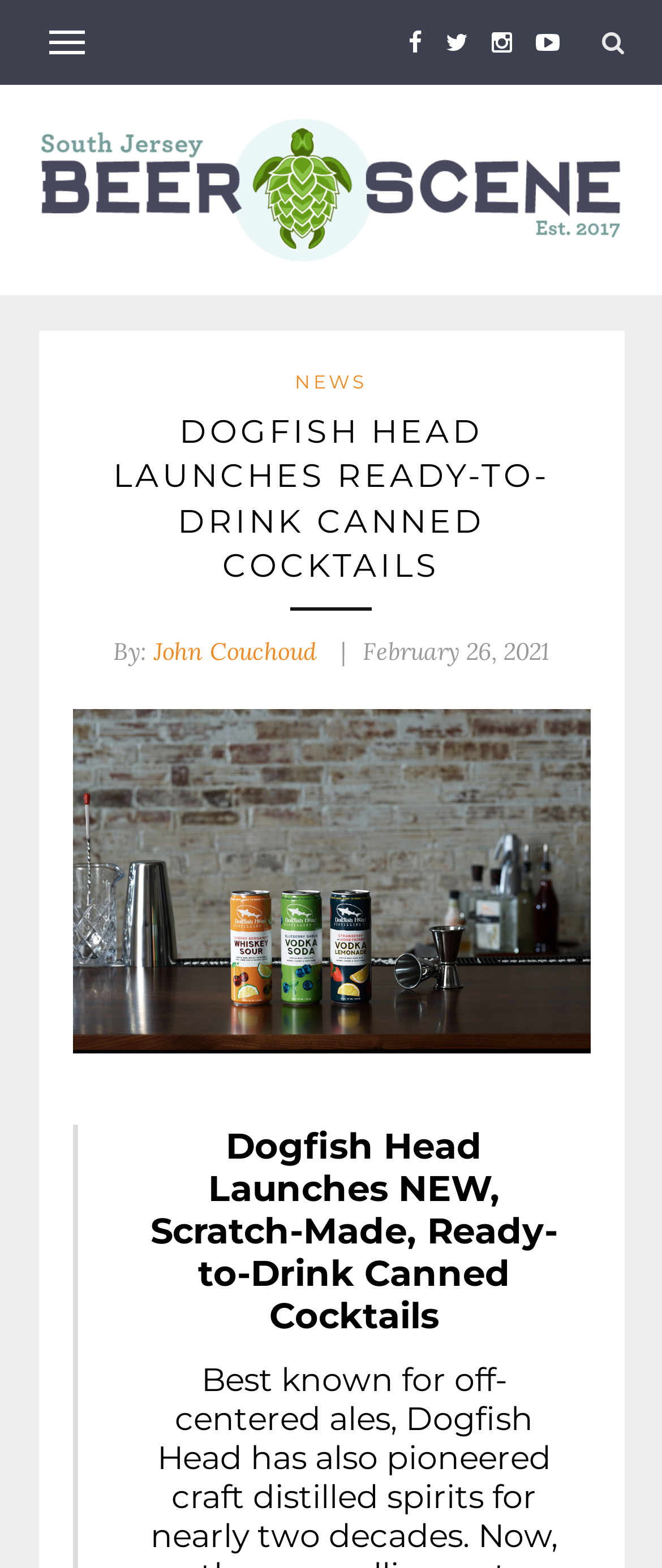Provide an in-depth description of the elements and layout of the webpage.

The webpage is about Dogfish Head Distilling Co.'s launch of its scratch-made, ready-to-drink Canned Cocktails. At the top left, there is a link with a popup menu. On the top right, there are five social media links, each represented by an icon. Below the social media links, there is a heading that reads "South Jersey Beer Scene" with an image beside it. 

Underneath the "South Jersey Beer Scene" heading, there is a link to the "NEWS" section. The main content of the webpage is a news article with a heading that reads "DOGFISH HEAD LAUNCHES READY-TO-DRINK CANNED COCKTAILS" in a larger font size. The article is written by John Couchoud and was published on February 26, 2021. 

To the right of the article's heading, there is an image of Dogfish Head's scratch-made, ready-to-drink Canned Cocktails. The image takes up a significant portion of the webpage. Within the image, there is a heading that summarizes the content of the image, which is about Dogfish Head launching new, scratch-made, ready-to-drink Canned Cocktails.